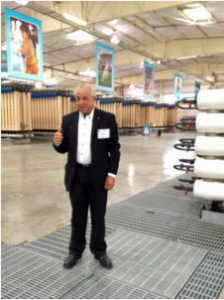What is the context of the image related to?
Using the information from the image, provide a comprehensive answer to the question.

The image is set in a wastewater treatment facility, and the context of the image is related to addressing water scarcity through advanced purification methods, which is a critical issue in California, emphasizing the intersection of innovation and sustainability in resolving the state's water crises.